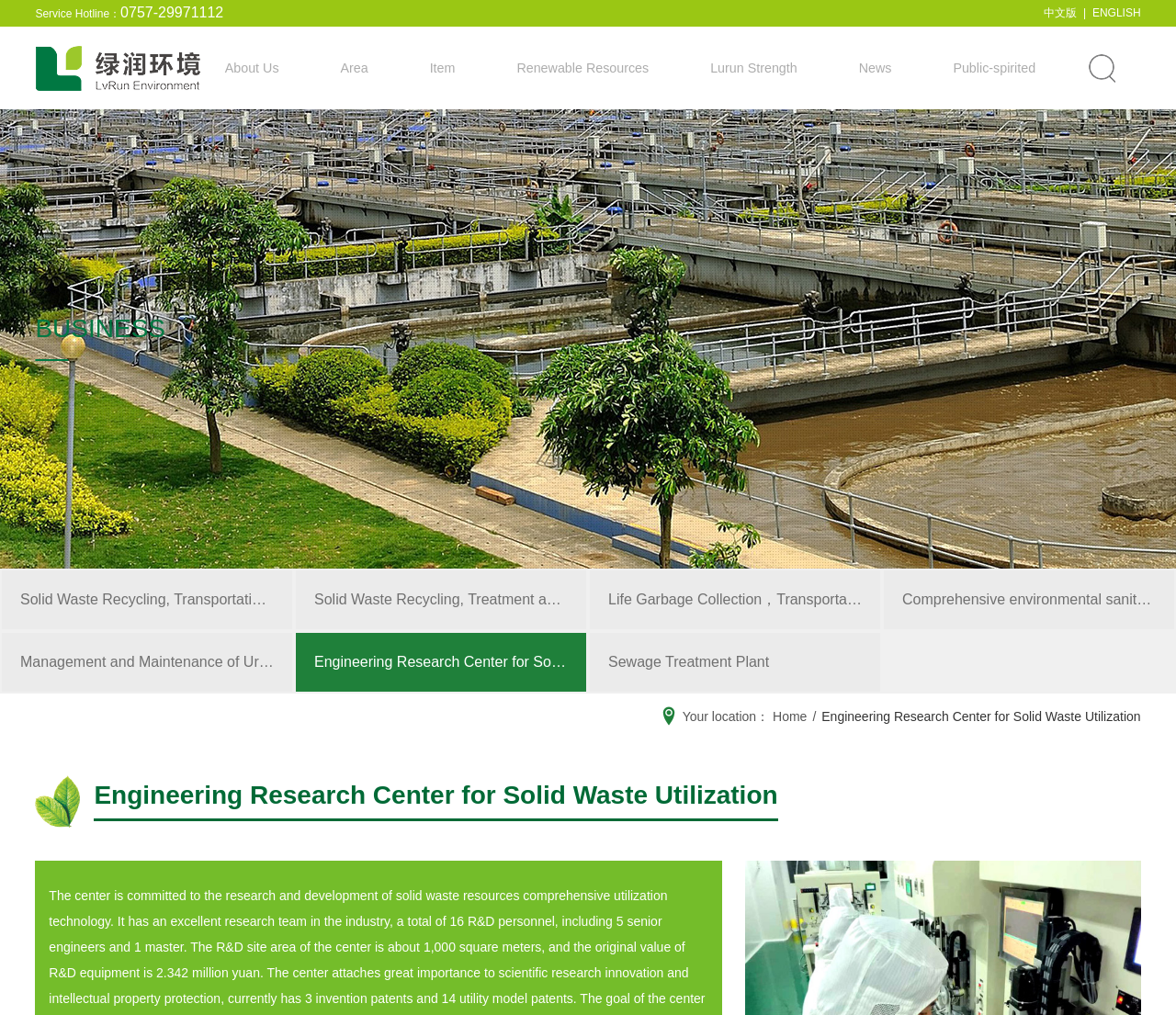What are the main categories on the webpage?
Kindly offer a comprehensive and detailed response to the question.

I found the main categories by looking at the navigation menu on the webpage, which includes links to 'Home', 'About Us', 'Area', 'Item', and 'Renewable Resources'.